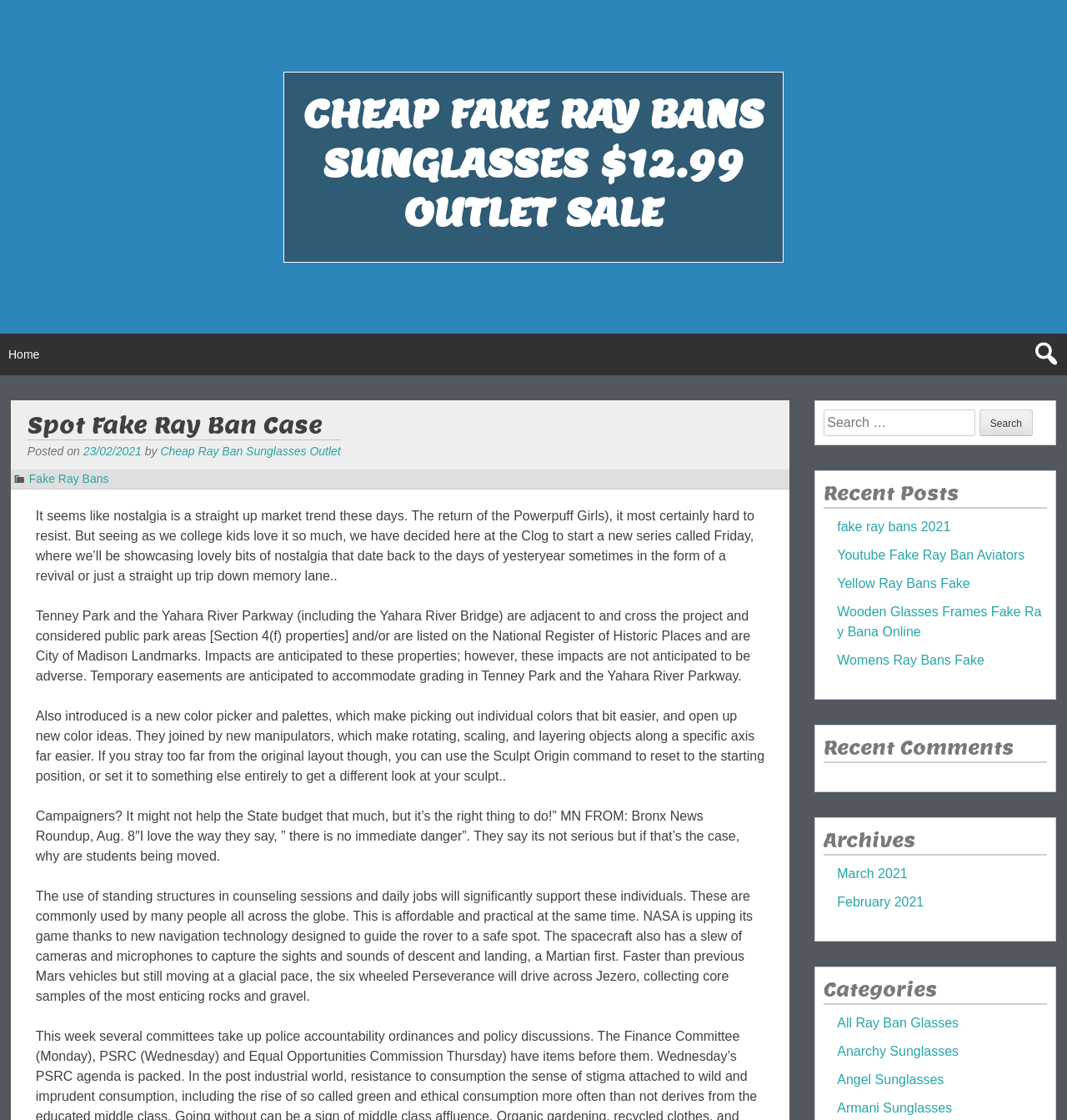Pinpoint the bounding box coordinates of the area that should be clicked to complete the following instruction: "Explore All Ray Ban Glasses category". The coordinates must be given as four float numbers between 0 and 1, i.e., [left, top, right, bottom].

[0.785, 0.907, 0.898, 0.92]